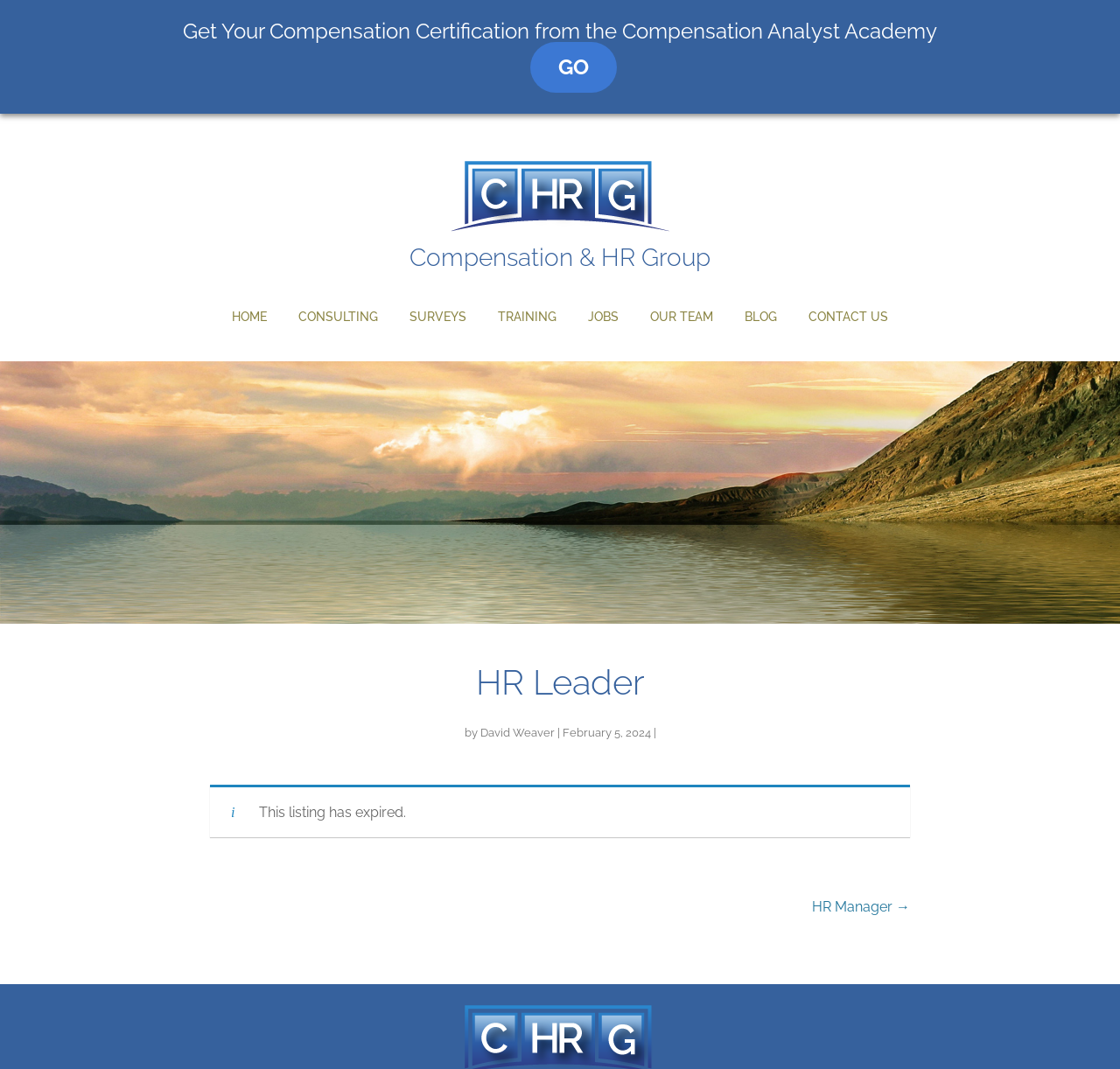Locate the bounding box coordinates of the clickable part needed for the task: "View job openings".

[0.459, 0.369, 0.616, 0.401]